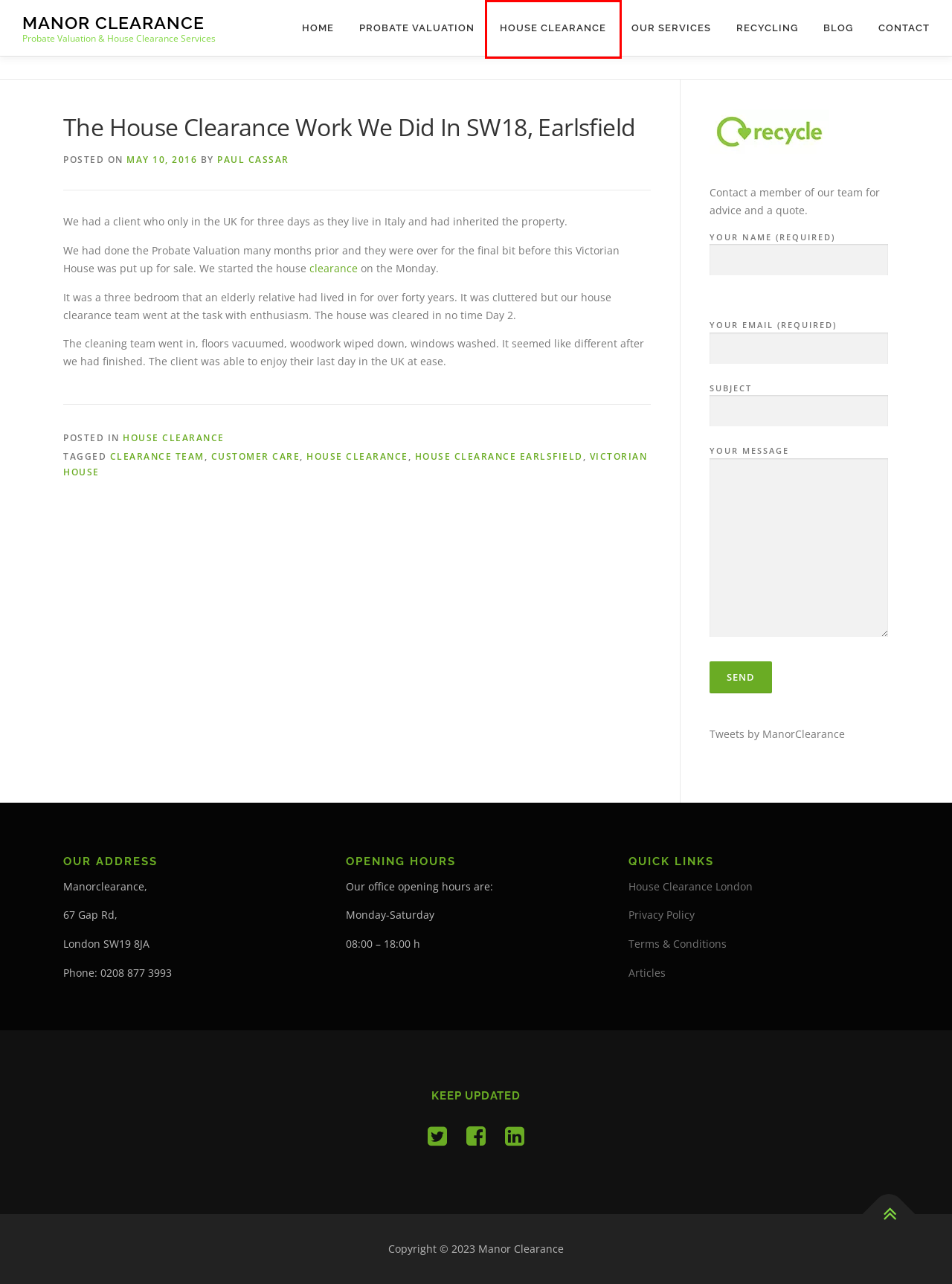Review the screenshot of a webpage that includes a red bounding box. Choose the webpage description that best matches the new webpage displayed after clicking the element within the bounding box. Here are the candidates:
A. house clearance earlsfield Archives - Manor Clearance
B. clearance team Archives - Manor Clearance
C. Recycling | Probate Clearance Services In Chelsea
D. victorian house Archives - Manor Clearance
E. Send Us Your Thoughts | Probate Valuation Specialists Chiswick
F. Privacy Statement | Manor Clearance | Estate Services
G. Paul Cassar, Author at Manor Clearance
H. House Clearance | Professional House Clearance Service Wimbledon

H